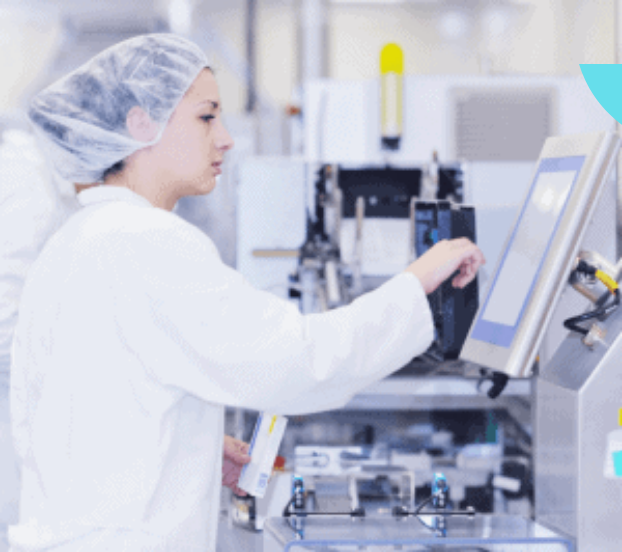Give a one-word or phrase response to the following question: What is the device in the technician's hand likely used for?

Product tracking or quality control